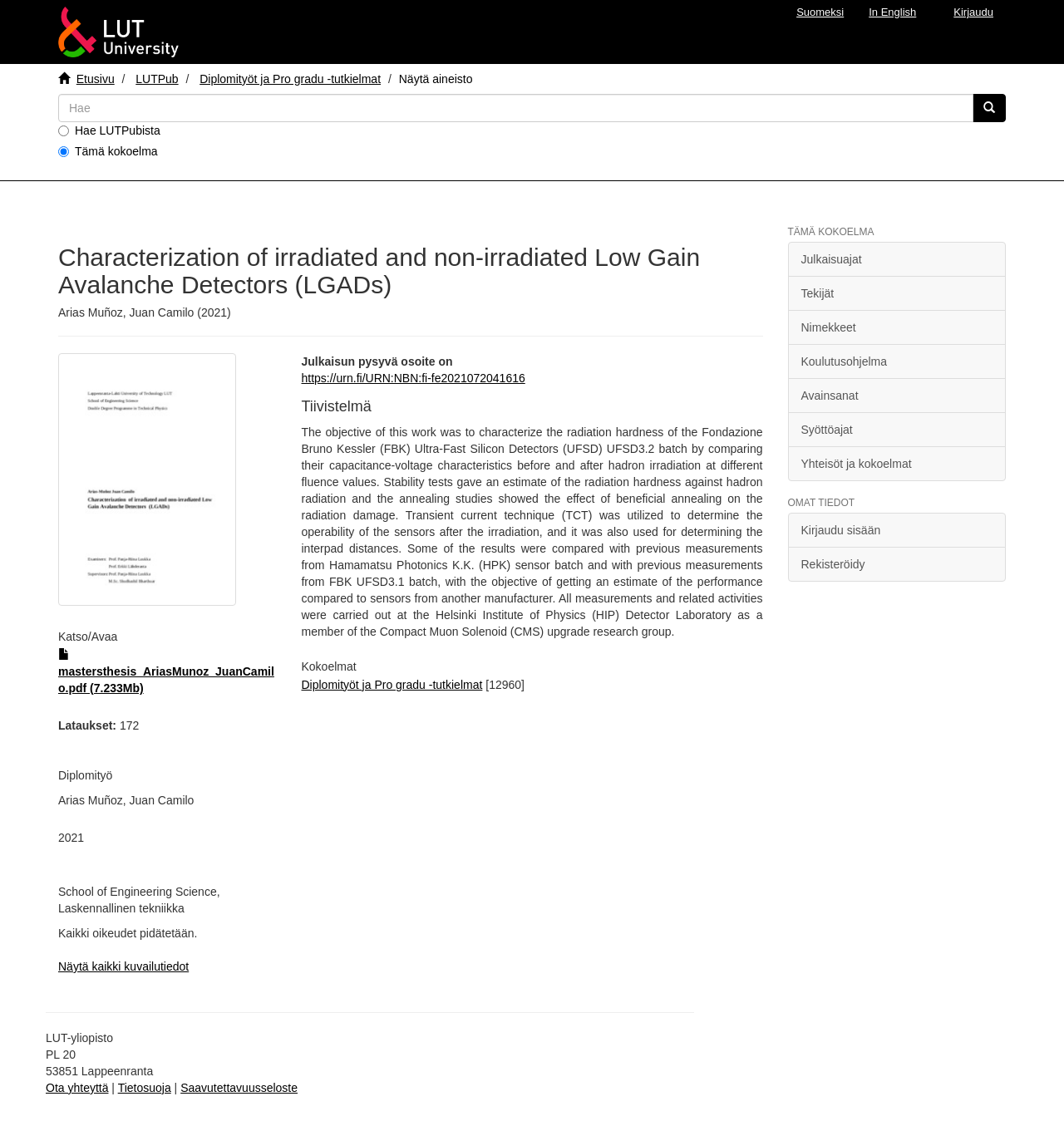Using the element description Näytä kaikki kuvailutiedot, predict the bounding box coordinates for the UI element. Provide the coordinates in (top-left x, top-left y, bottom-right x, bottom-right y) format with values ranging from 0 to 1.

[0.055, 0.856, 0.177, 0.868]